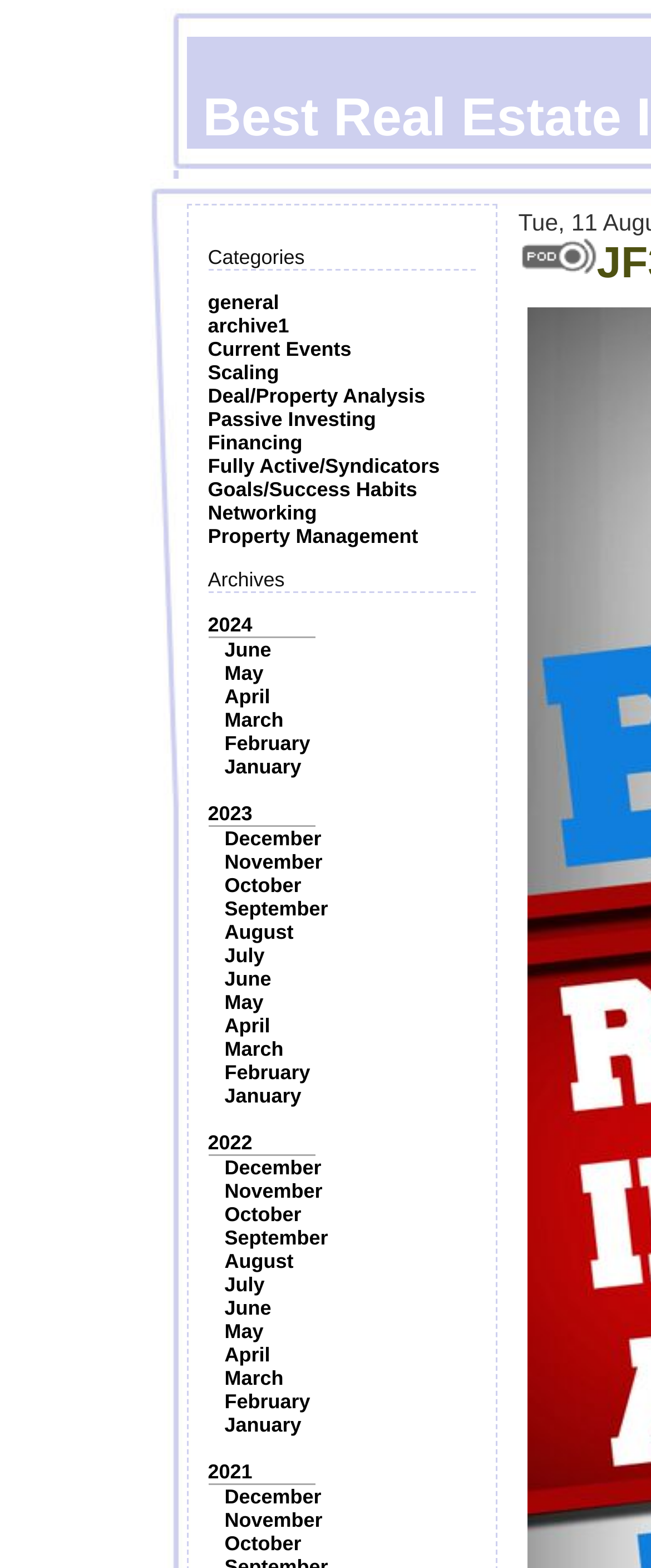What categories are available on this webpage?
Respond to the question with a single word or phrase according to the image.

Real Estate Investing